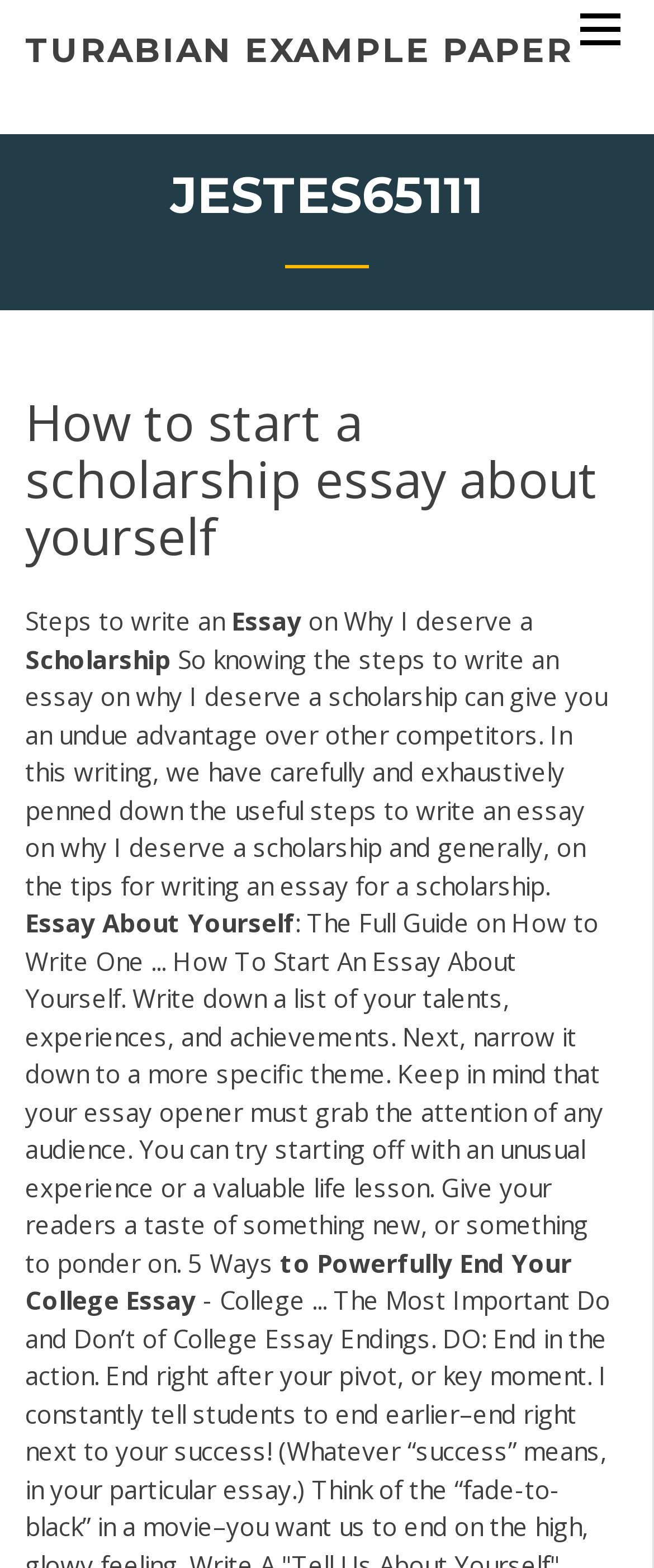What is the main topic of the webpage? Analyze the screenshot and reply with just one word or a short phrase.

Scholarship essay